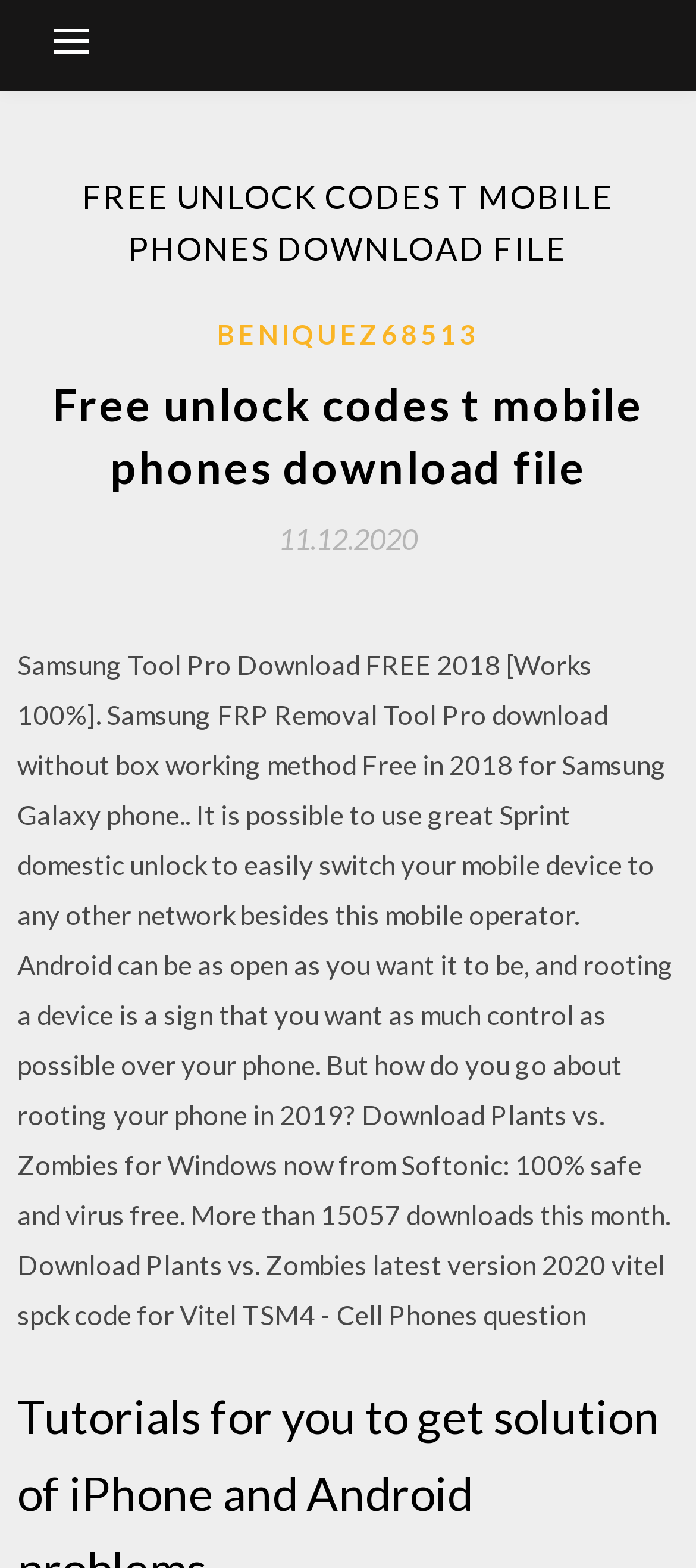What is the date mentioned on the webpage?
Provide a detailed answer to the question, using the image to inform your response.

The date '11.12.2020' is mentioned on the webpage, which is likely the date when the webpage was last updated or when the unlock codes were made available.